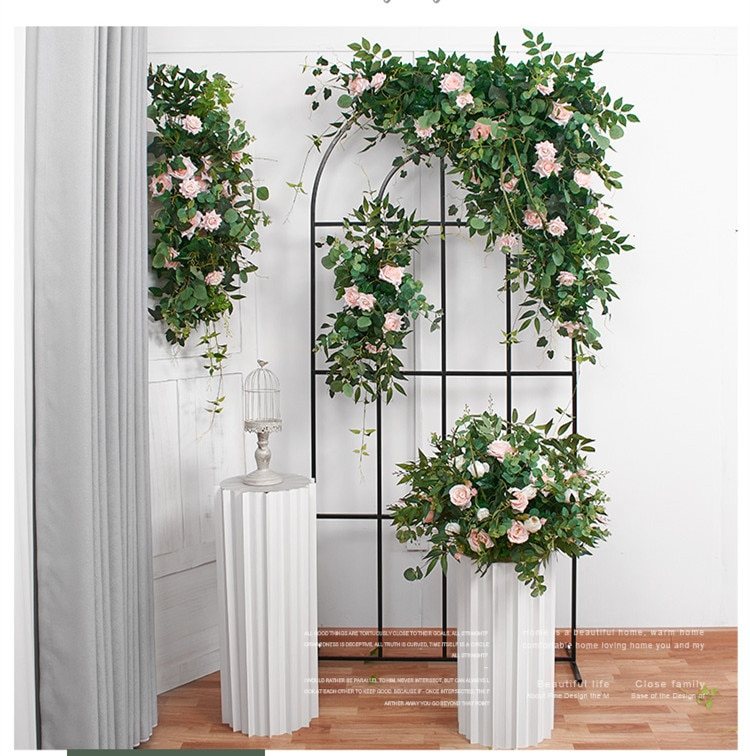Present a detailed portrayal of the image.

The image showcases a beautifully arranged display of artificial plants that bring a touch of nature into an interior space. The scene features lush green foliage interspersed with delicate pink roses, arranged on a black decorative trellis that serves as a stunning backdrop. On one side, a white column-like pedestal supports a charming birdcage, adding an elegant decorative element. The setting is enhanced with soft gray curtains and a warm wooden floor, creating a cozy atmosphere. This arrangement offers the aesthetic appeal of real plants without the maintenance hassle, making it an ideal choice for anyone looking to enhance their interior decor effortlessly.